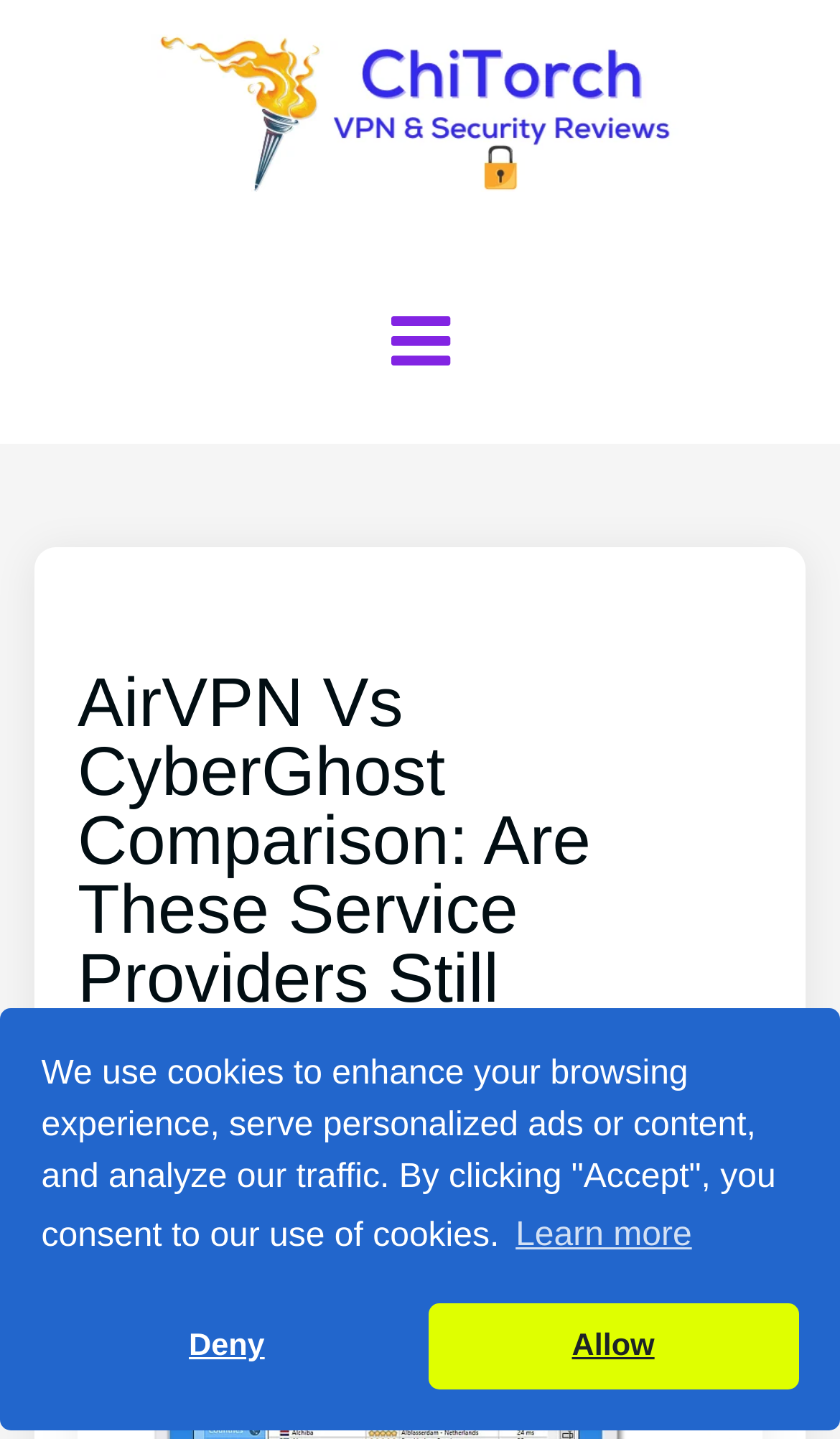Provide the bounding box coordinates for the specified HTML element described in this description: "Learn more". The coordinates should be four float numbers ranging from 0 to 1, in the format [left, top, right, bottom].

[0.606, 0.837, 0.832, 0.882]